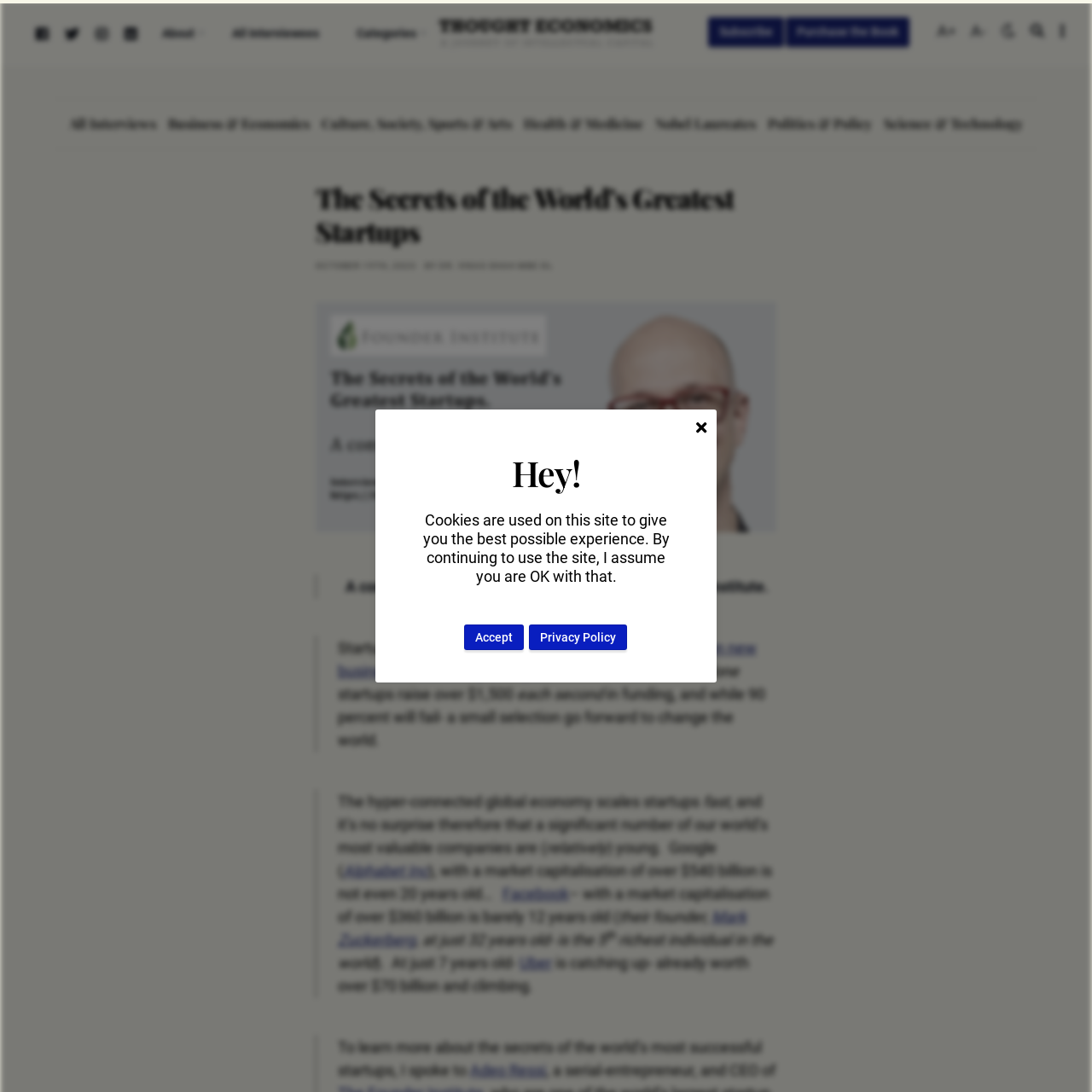What is the name of the website?
Carefully analyze the image and provide a detailed answer to the question.

I determined the answer by looking at the image elements with the text 'Thought Economics' and noticing that they are repeated throughout the webpage, indicating that it is the website's name.